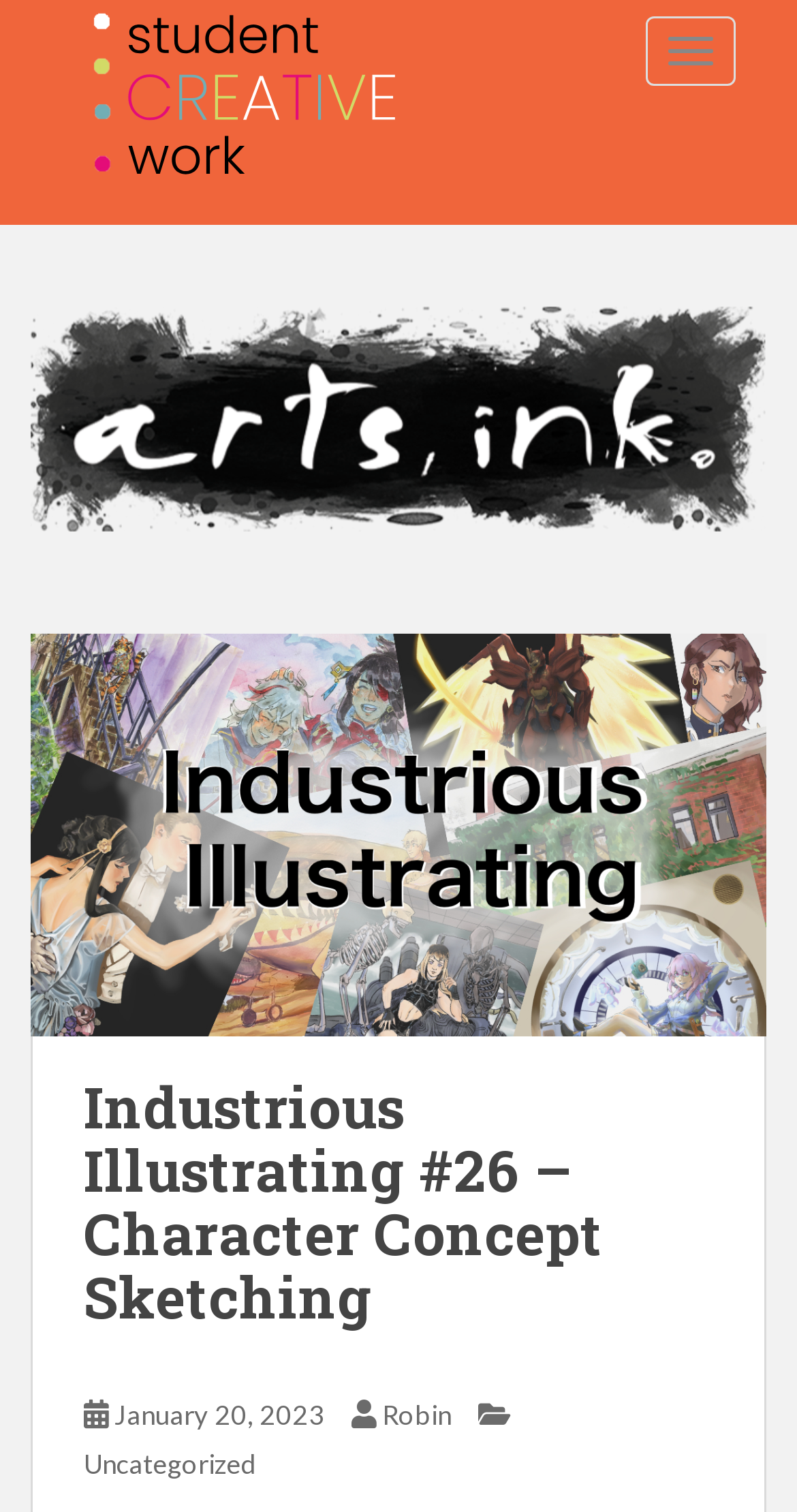Who is the author of the latest article?
Please answer the question with a detailed and comprehensive explanation.

I found the author of the latest article by looking at the link 'Robin' which is located below the heading 'Industrious Illustrating #26 – Character Concept Sketching' and is next to the date of the article.